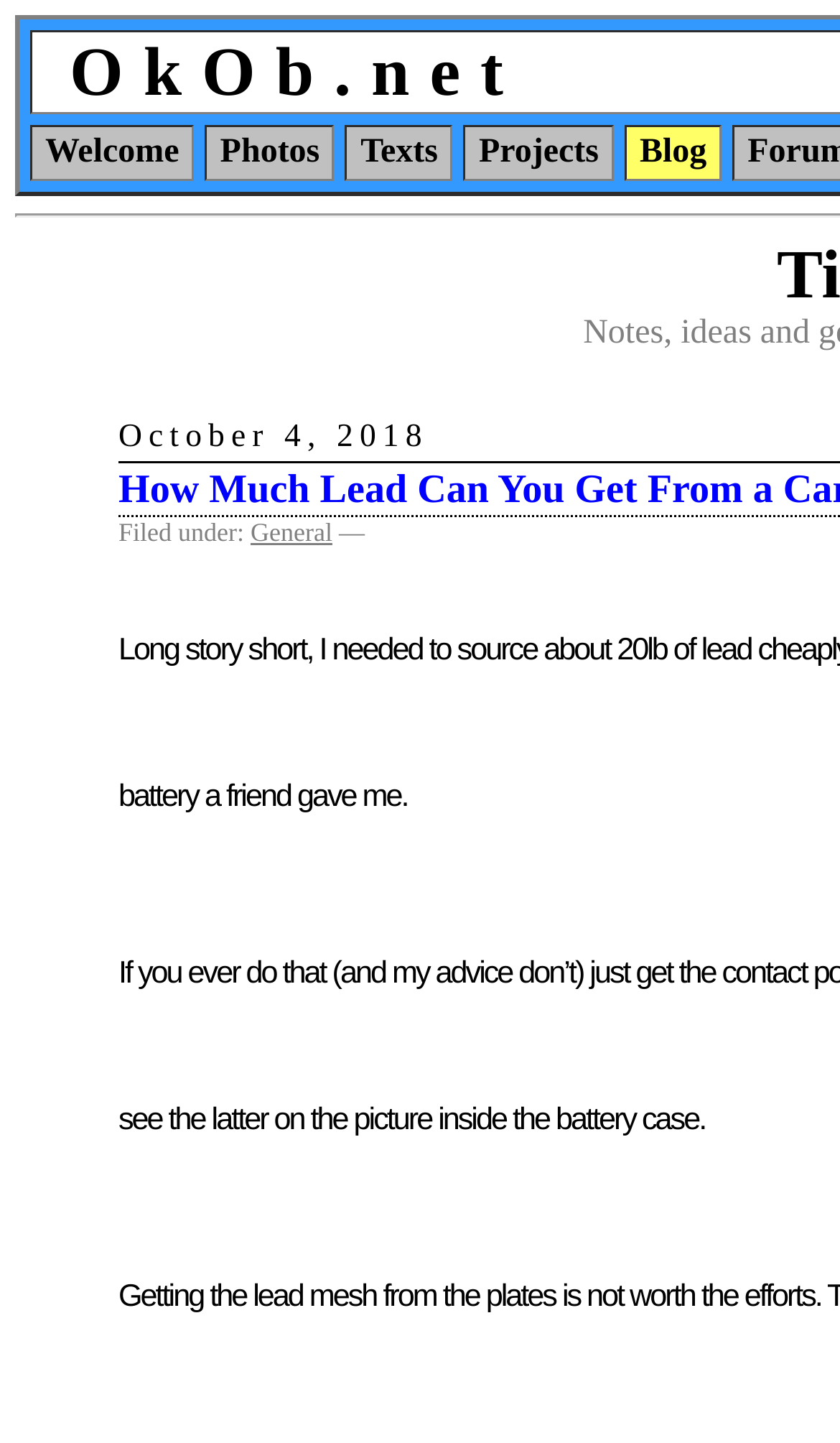Determine the bounding box for the HTML element described here: "General". The coordinates should be given as [left, top, right, bottom] with each number being a float between 0 and 1.

[0.564, 0.524, 0.826, 0.578]